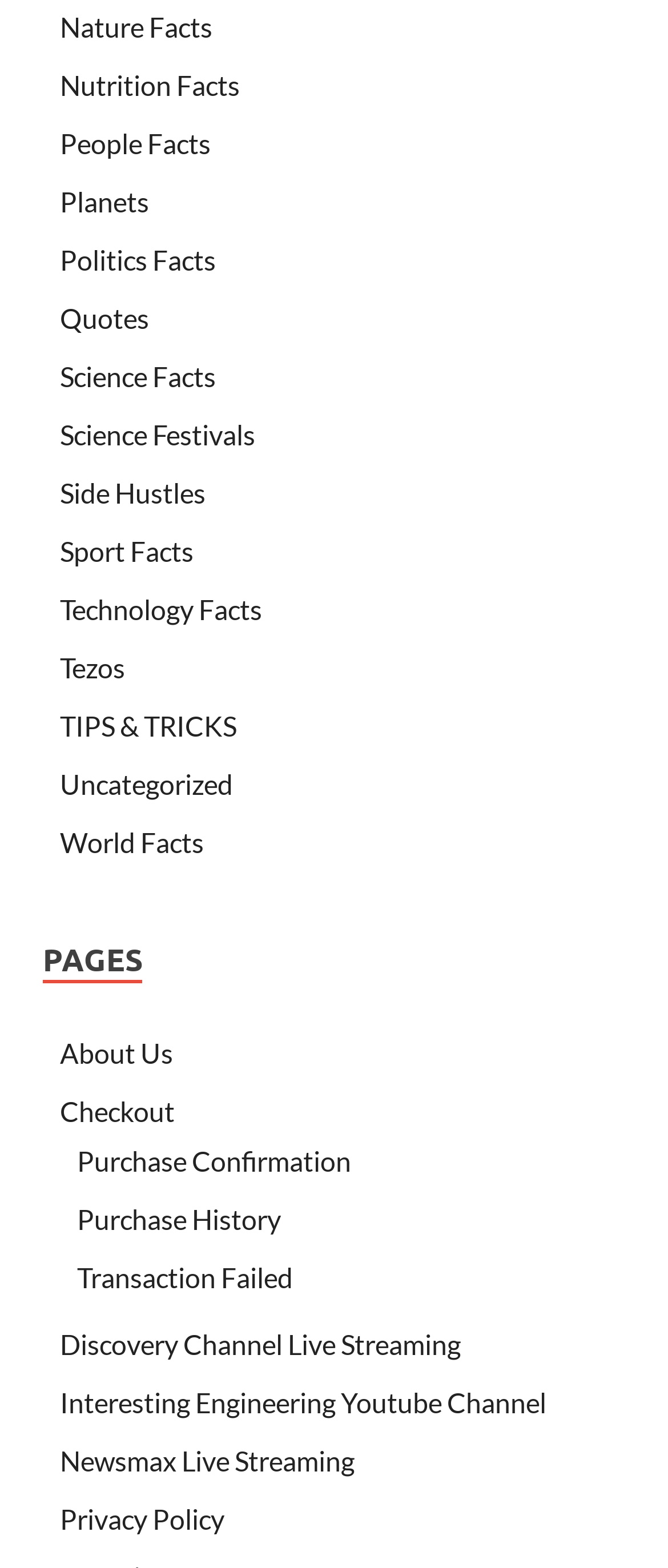Provide the bounding box coordinates of the HTML element this sentence describes: "Newsmax Live Streaming". The bounding box coordinates consist of four float numbers between 0 and 1, i.e., [left, top, right, bottom].

[0.09, 0.921, 0.531, 0.942]